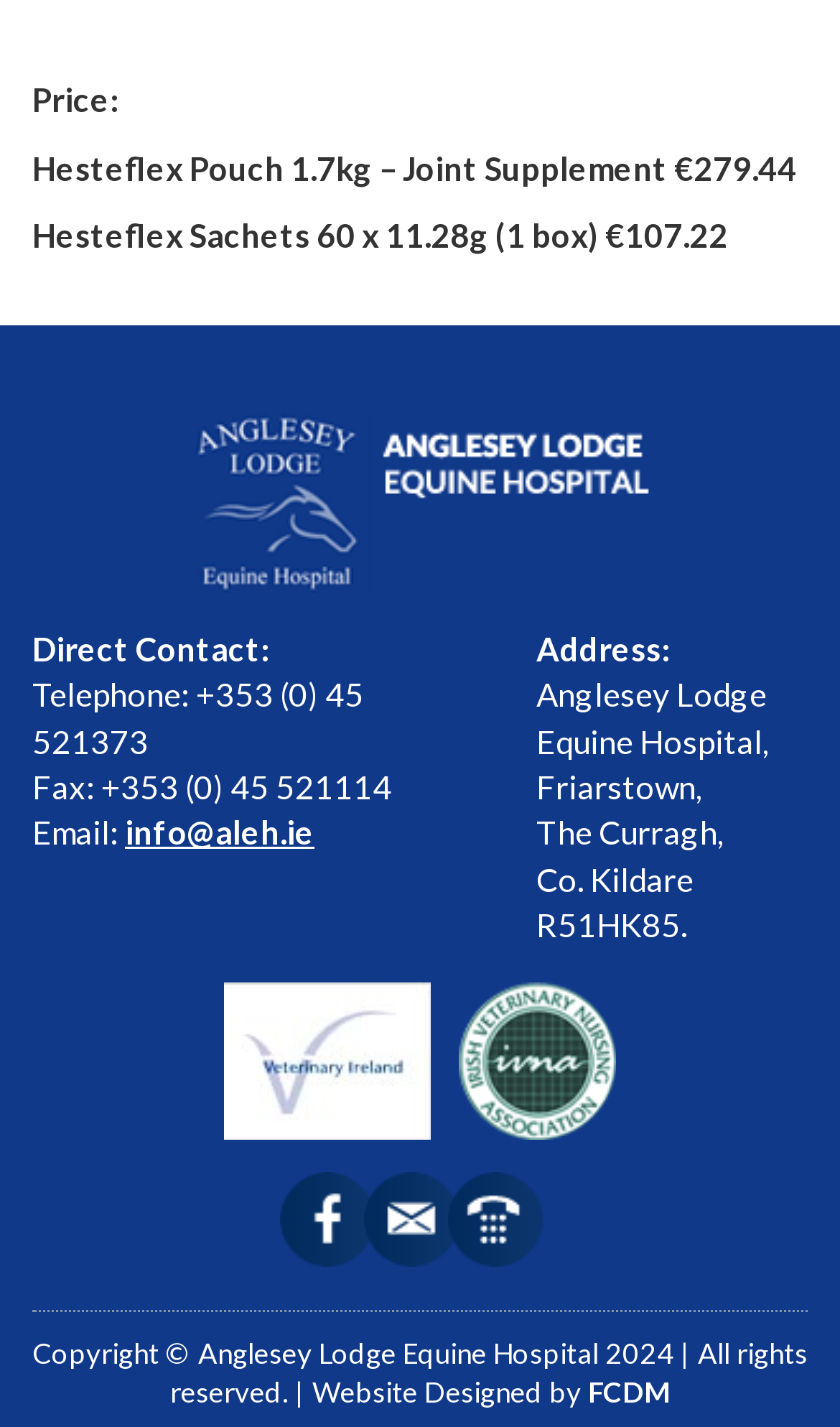Please provide the bounding box coordinates in the format (top-left x, top-left y, bottom-right x, bottom-right y). Remember, all values are floating point numbers between 0 and 1. What is the bounding box coordinate of the region described as: Email

[0.433, 0.821, 0.546, 0.887]